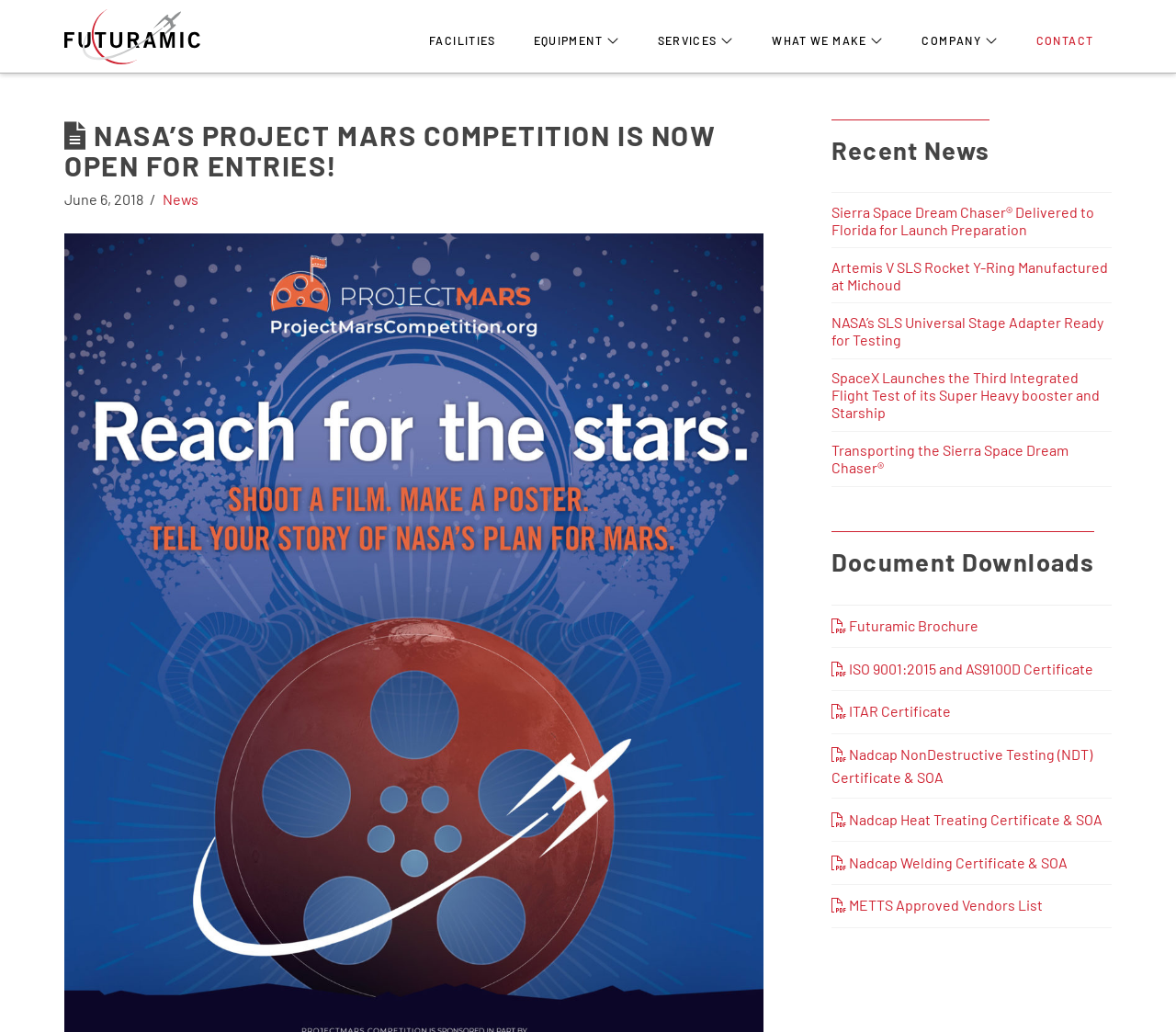Specify the bounding box coordinates of the area that needs to be clicked to achieve the following instruction: "Sign in to comment".

None